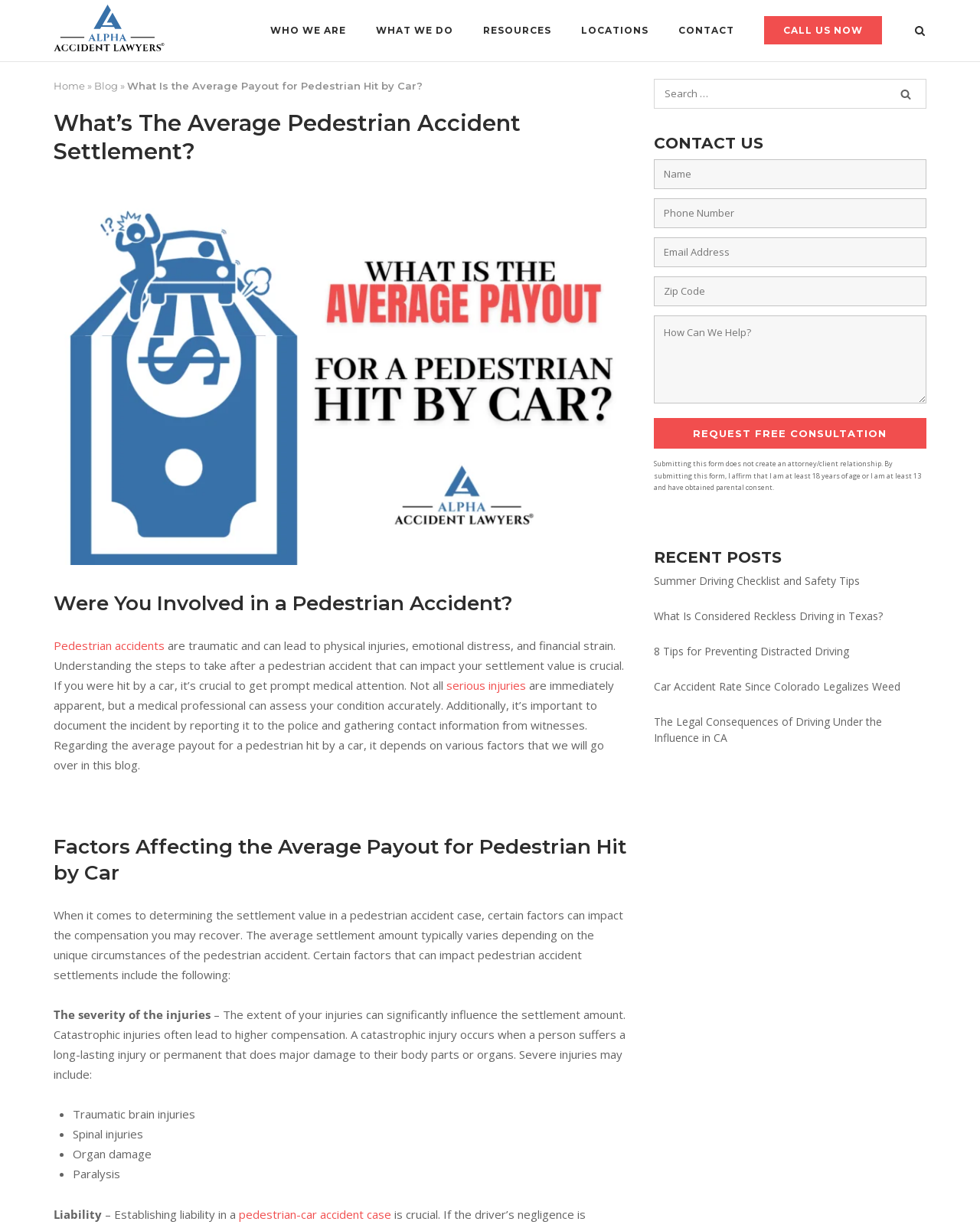Utilize the details in the image to give a detailed response to the question: What is the purpose of the contact form?

The contact form on the webpage allows users to request a free consultation with the law firm. The form requires users to input their name, phone number, email address, zip code, and a description of how the law firm can help them.